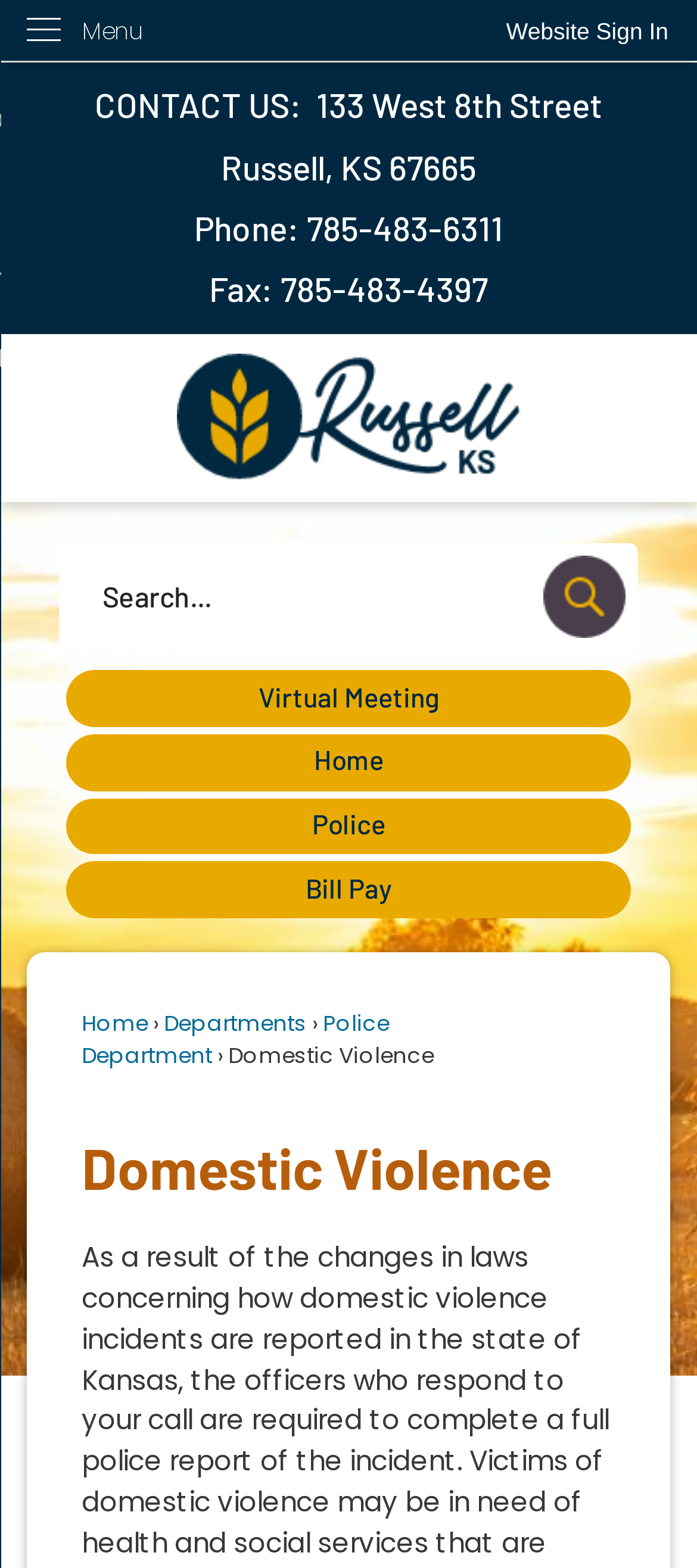Produce a meticulous description of the webpage.

The webpage is about domestic violence and provides resources and services for victims. At the top left corner, there is a "Skip to Main Content" link. Next to it, on the top right corner, is a "Website Sign In" button. Below the sign-in button, there is a vertical menu with the label "Menu".

The main content area is divided into several sections. On the top, there is a region labeled "Info Advanced" that contains contact information, including an address, phone number, and fax number. Below this section, there is a "Home page" link with an accompanying image.

The next section is a search region, where users can enter search queries in a text box and click a "Search" button with a search icon. Below the search region, there is a "Quick Links" section that provides links to various pages, including "Virtual Meeting", "Home", "Police", and "Bill Pay".

Further down the page, there are more links to different departments and pages, including "Home", "Departments", "Police Department", and "Domestic Violence". The main heading of the page, "Domestic Violence", is located near the bottom of the page.